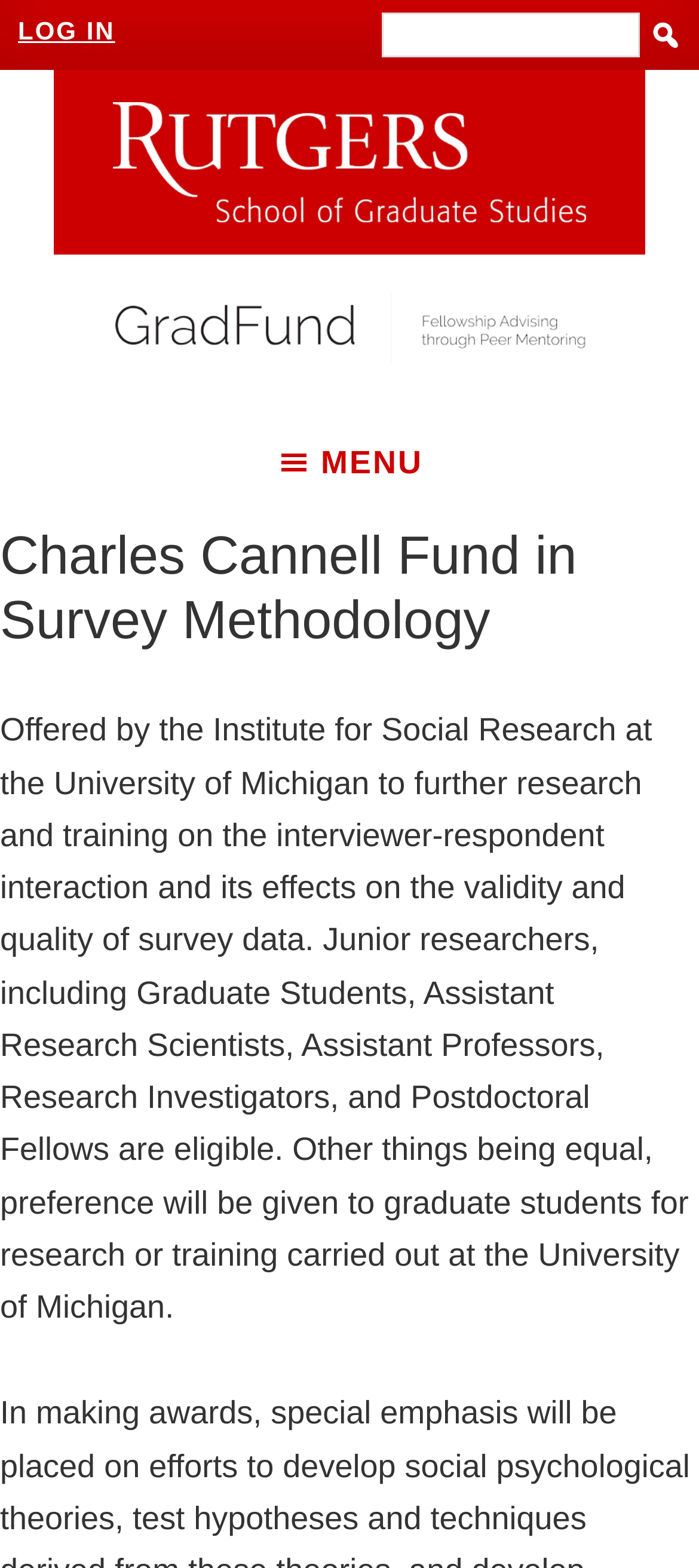What is the purpose of the Charles Cannell Fund?
Provide an in-depth and detailed explanation in response to the question.

Based on the webpage content, the Charles Cannell Fund is offered by the Institute for Social Research at the University of Michigan to further research and training on the interviewer-respondent interaction and its effects on the validity and quality of survey data.